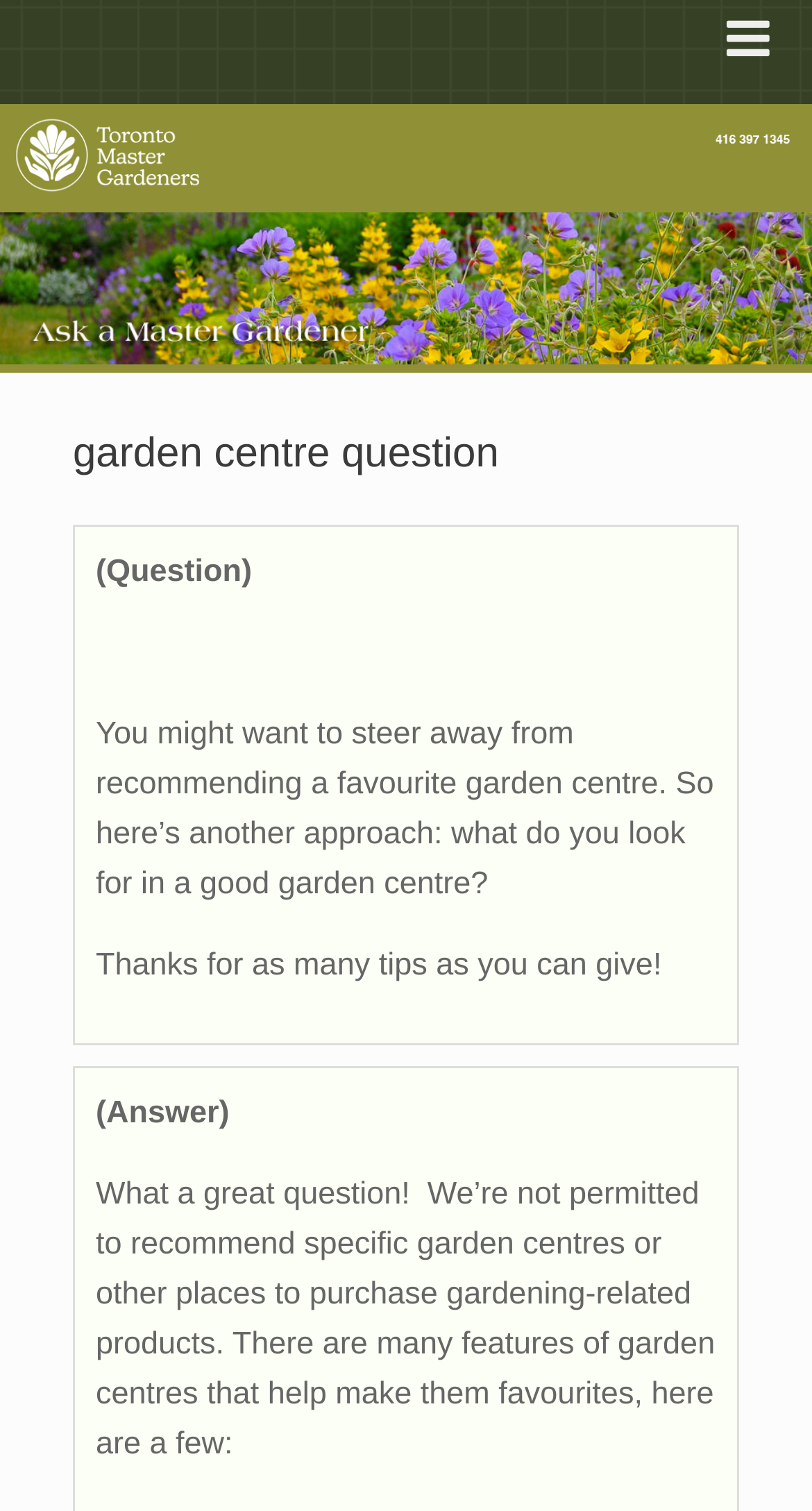How many features of garden centres are mentioned in the answer?
Can you offer a detailed and complete answer to this question?

The answer mentions that there are many features of garden centres that help make them favourites, but it only provides a few examples, without specifying the exact number.